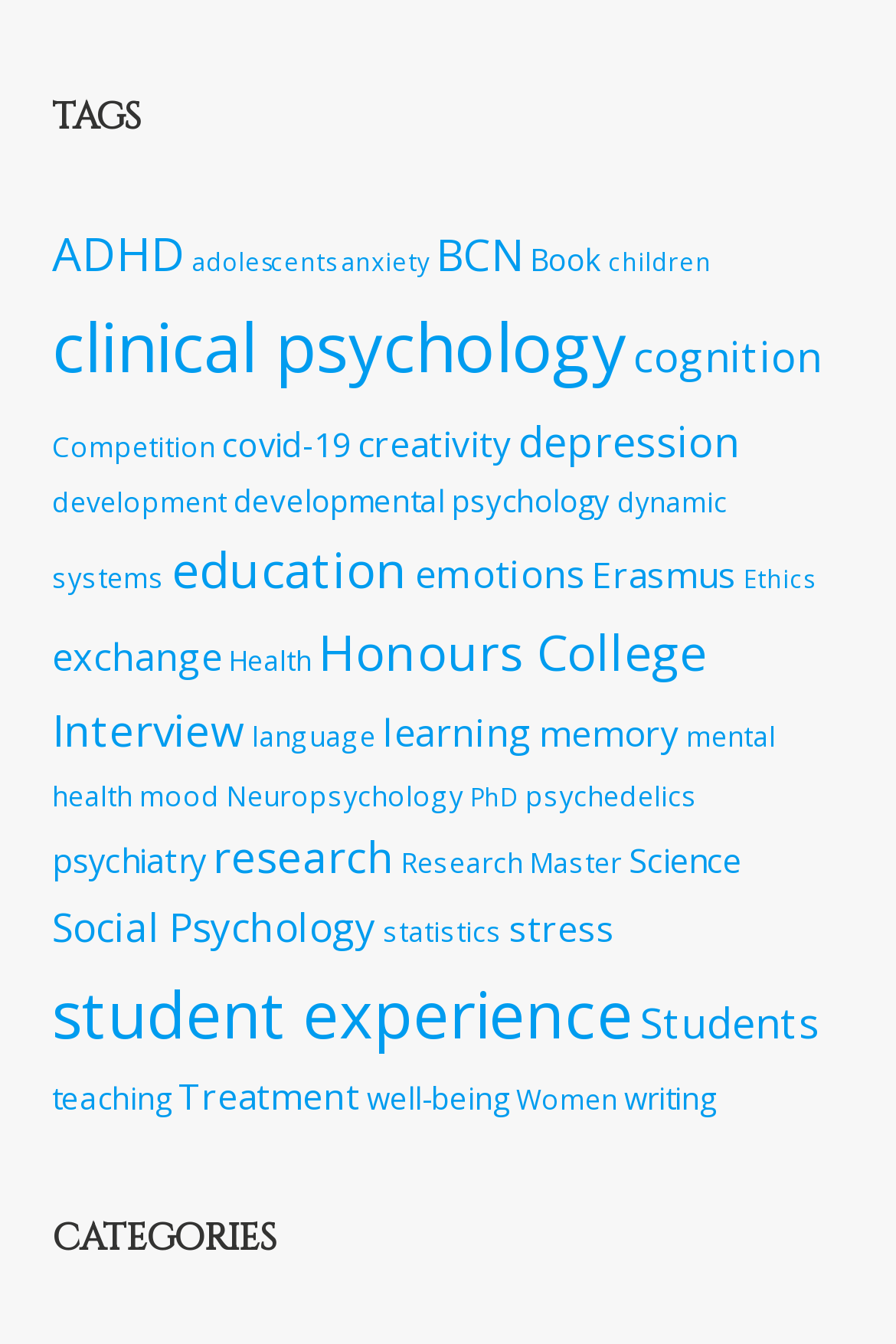Specify the bounding box coordinates for the region that must be clicked to perform the given instruction: "Explore student experience".

[0.058, 0.721, 0.707, 0.786]